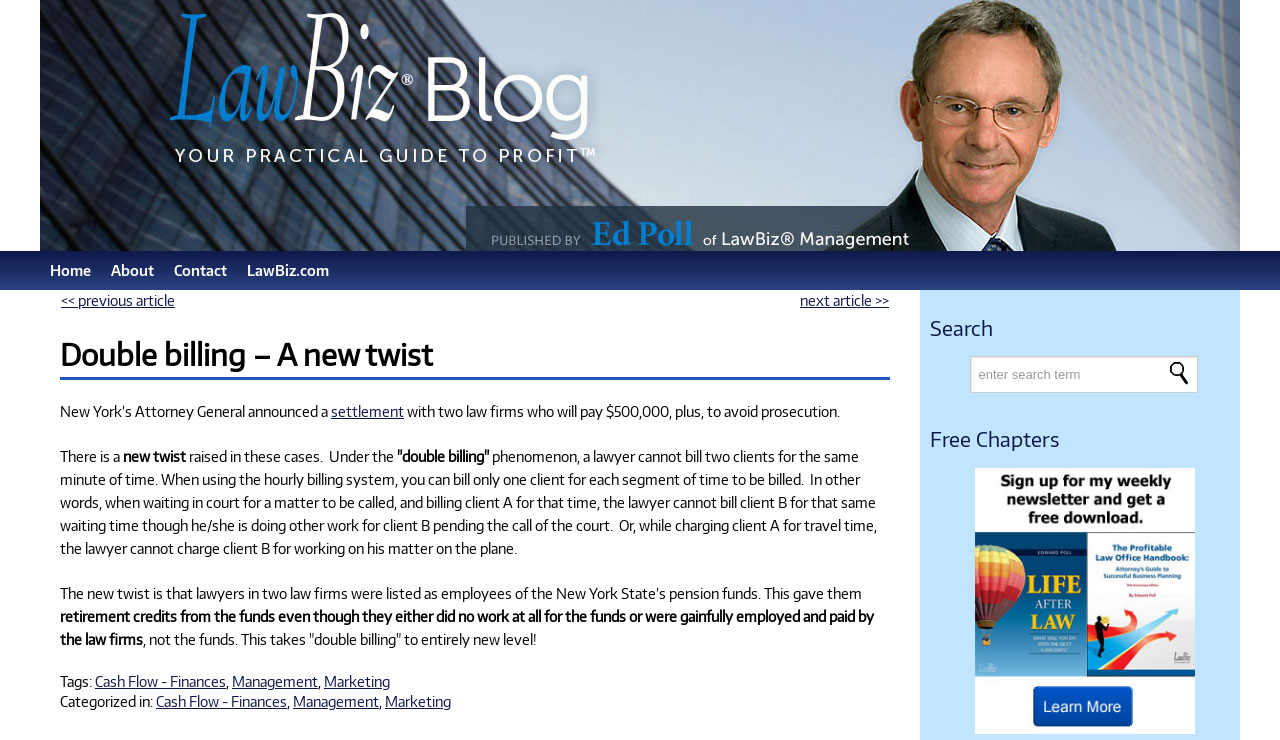Pinpoint the bounding box coordinates of the clickable element needed to complete the instruction: "Search for a term". The coordinates should be provided as four float numbers between 0 and 1: [left, top, right, bottom].

[0.757, 0.481, 0.936, 0.531]